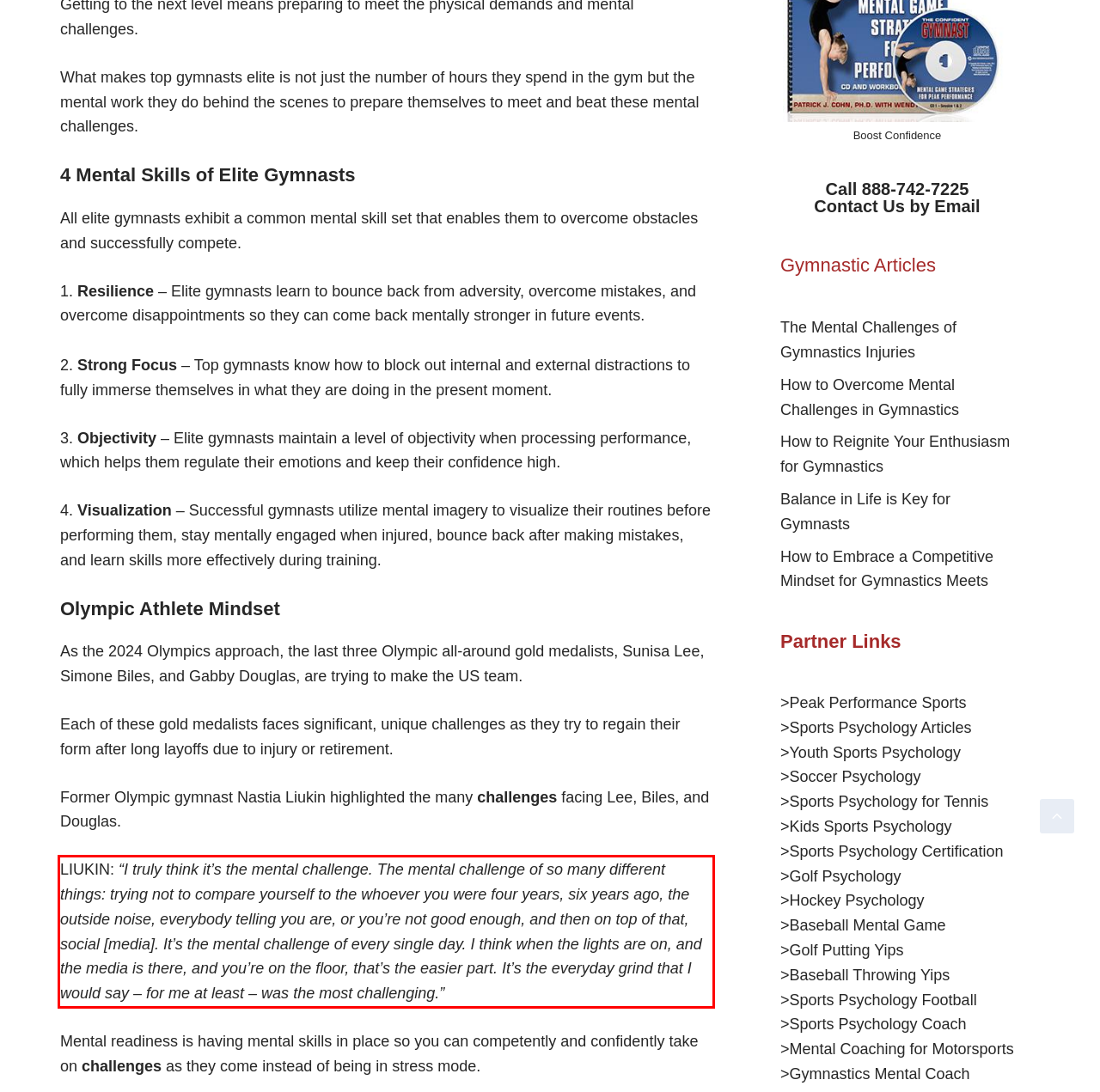Please take the screenshot of the webpage, find the red bounding box, and generate the text content that is within this red bounding box.

LIUKIN: “I truly think it’s the mental challenge. The mental challenge of so many different things: trying not to compare yourself to the whoever you were four years, six years ago, the outside noise, everybody telling you are, or you’re not good enough, and then on top of that, social [media]. It’s the mental challenge of every single day. I think when the lights are on, and the media is there, and you’re on the floor, that’s the easier part. It’s the everyday grind that I would say – for me at least – was the most challenging.”